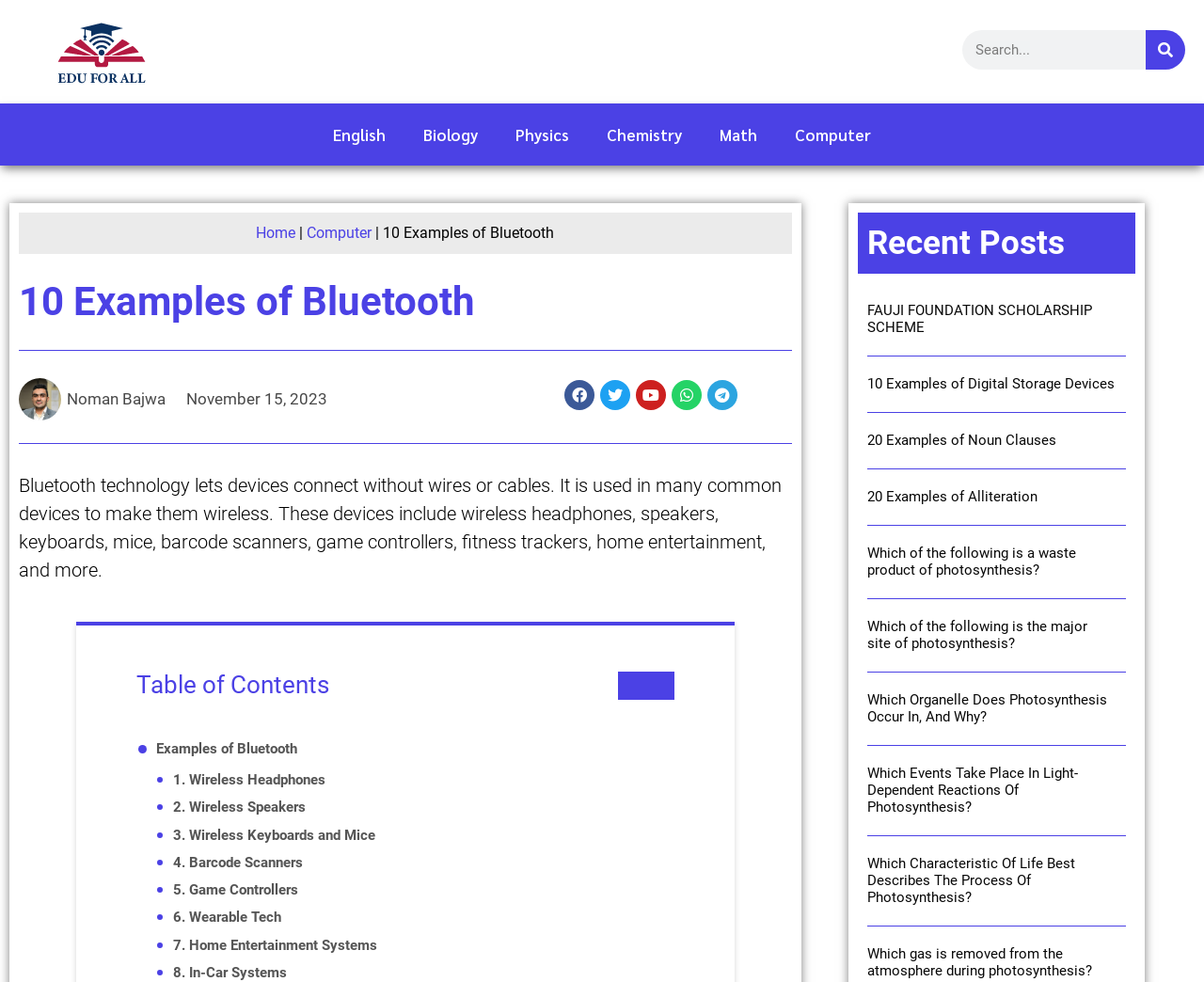What is the category of the webpage?
Please give a detailed and thorough answer to the question, covering all relevant points.

The category of the webpage is Computer, as indicated by the link 'Computer' in the breadcrumbs navigation, which suggests that the webpage is categorized under Computer.